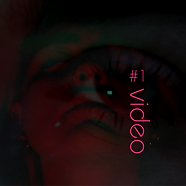Describe the image thoroughly.

This visually striking image features a close-up of a person's face, bathed in an artistic interplay of shadows and colors. The mood is enhanced by a dark, blurred background, suggesting an abstract aesthetic combined with a sense of intimacy. Prominently displayed on the right side of the image is the text "#video," rendered in a vibrant pink hue that contrasts with the darker tones, creating a bold visual statement. This image serves as a compelling thumbnail for a video, drawing viewers in with its experimental and artistic vibe, reflecting the thematic exploration found in a film installation dedicated to various photography genres as part of a graduate project.